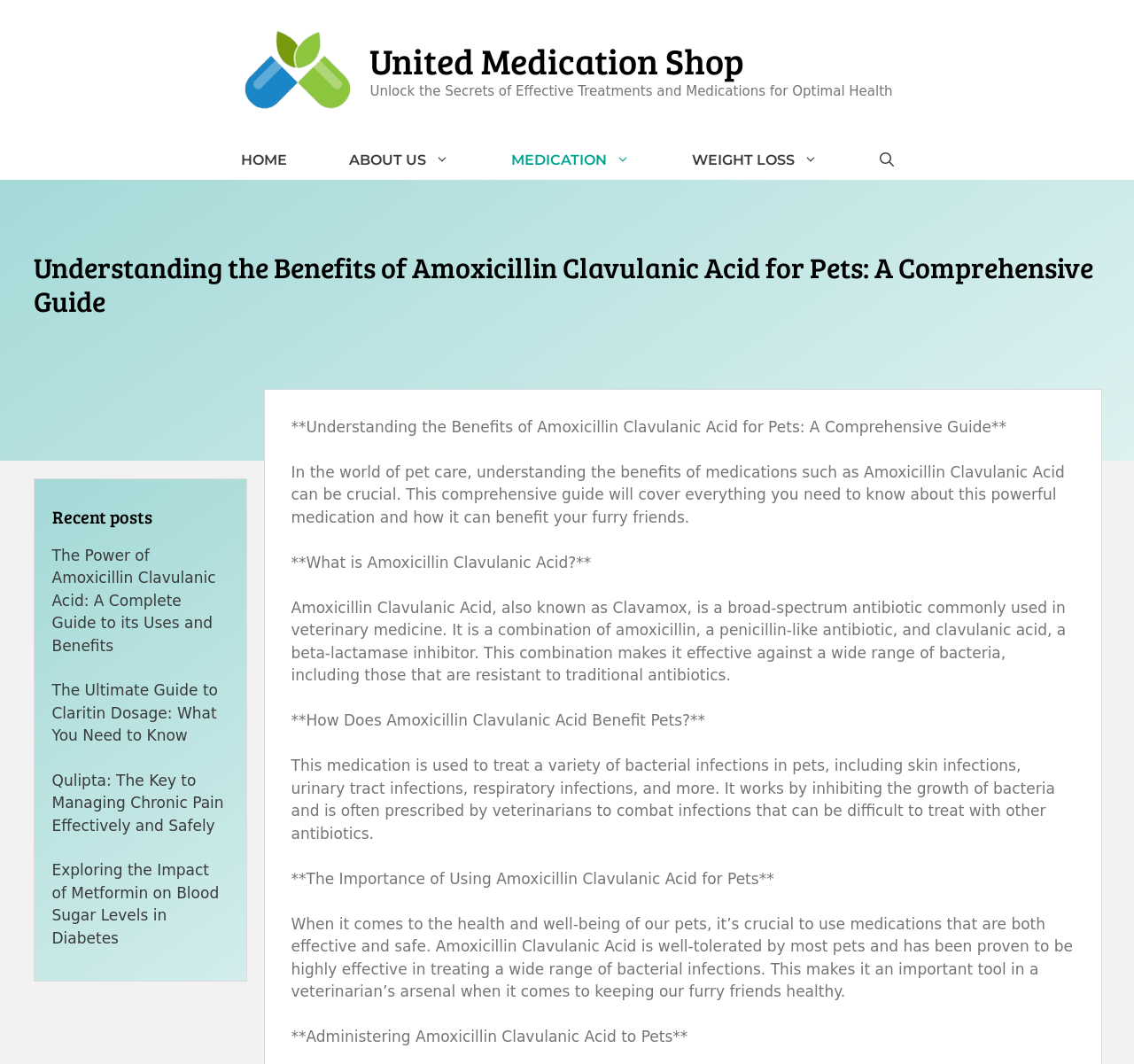Determine the bounding box coordinates of the clickable region to follow the instruction: "Read the 'Understanding the Benefits of Amoxicillin Clavulanic Acid for Pets: A Comprehensive Guide' article".

[0.029, 0.236, 0.971, 0.3]